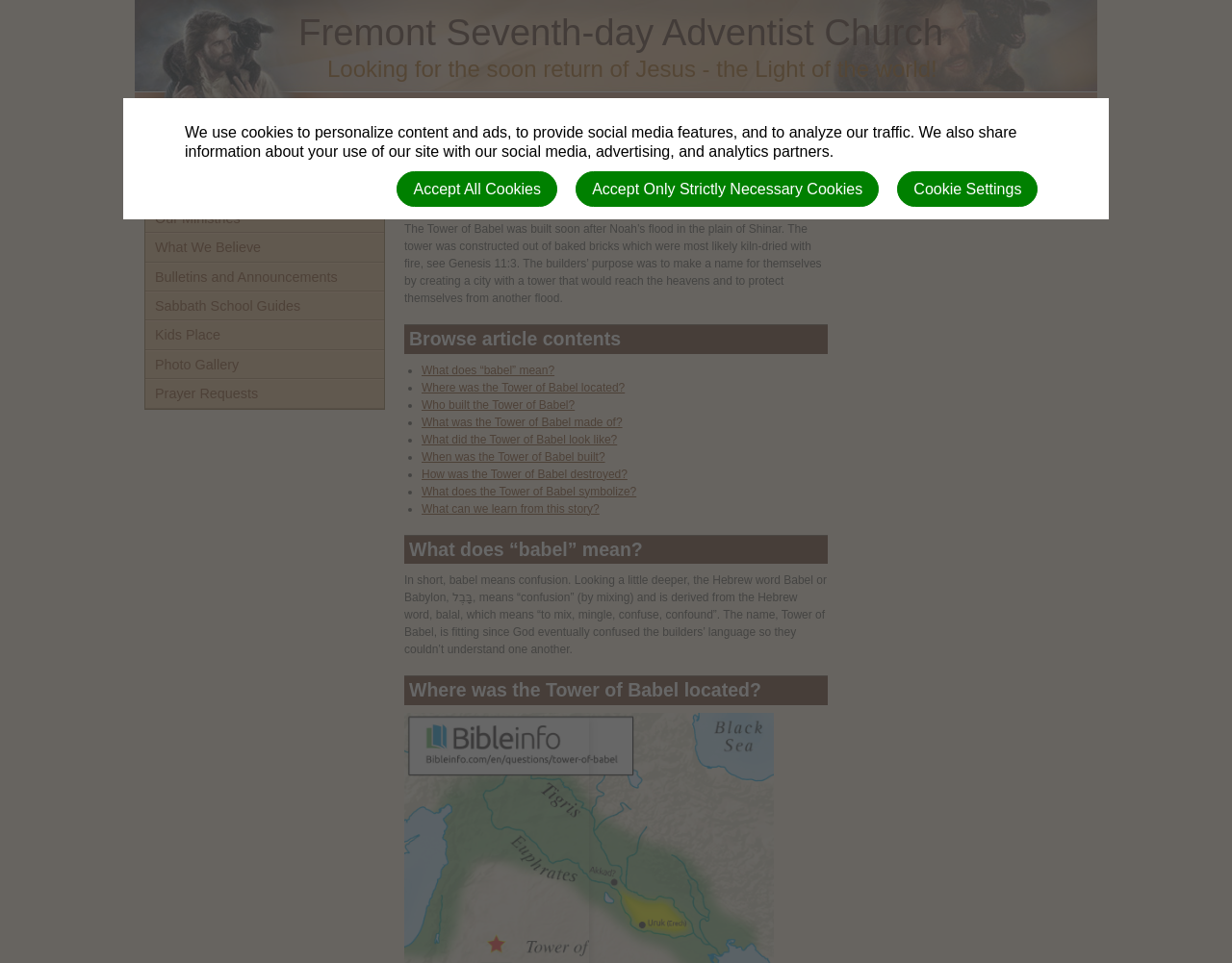Locate the bounding box coordinates of the element I should click to achieve the following instruction: "View Photo Gallery".

[0.118, 0.363, 0.312, 0.394]